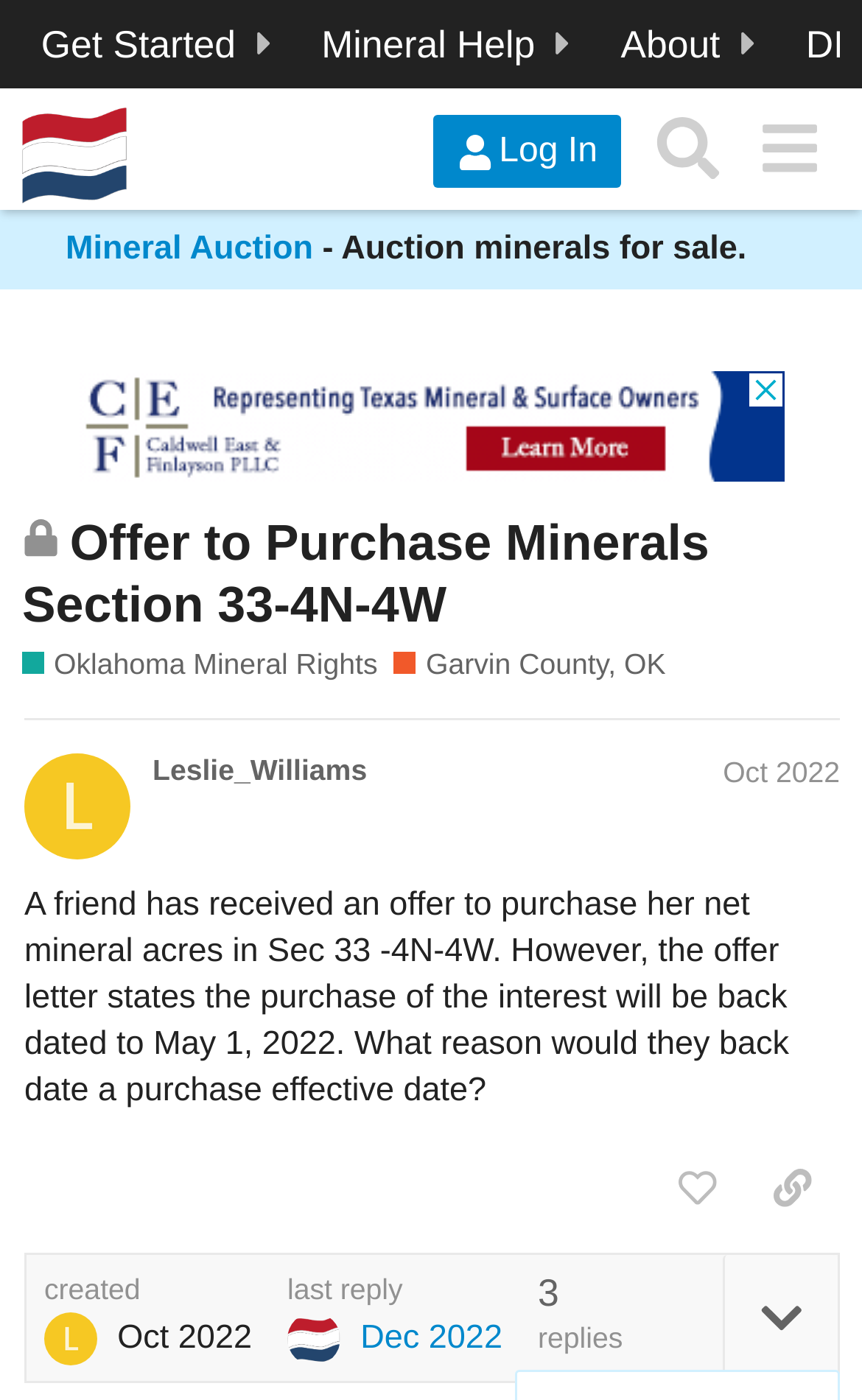Locate the bounding box coordinates of the segment that needs to be clicked to meet this instruction: "View the 'Mineral Auction' page".

[0.076, 0.165, 0.363, 0.192]